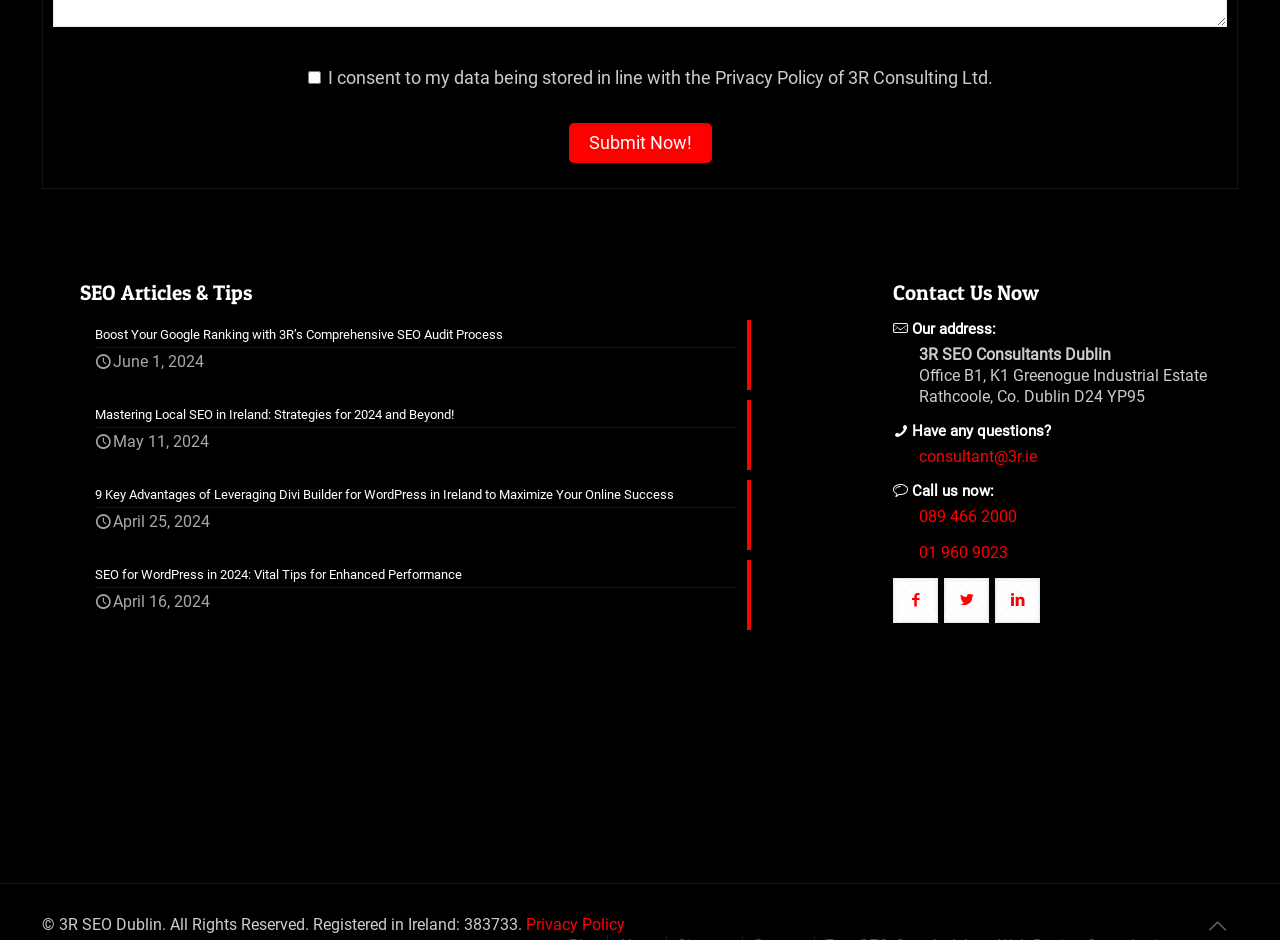Identify the bounding box of the HTML element described here: "alt="Best in Ireland Badge"". Provide the coordinates as four float numbers between 0 and 1: [left, top, right, bottom].

[0.368, 0.855, 0.496, 0.875]